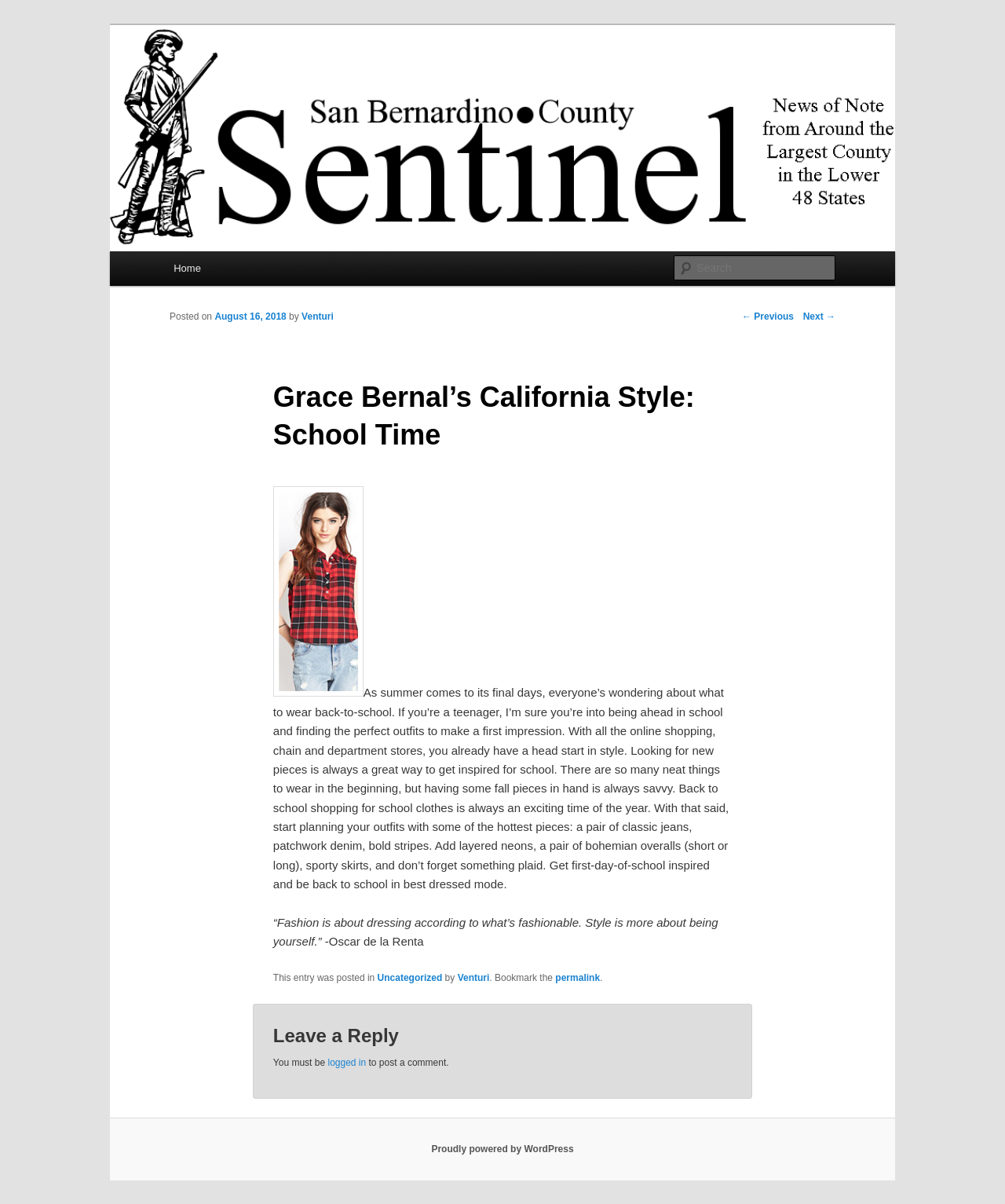Describe the entire webpage, focusing on both content and design.

The webpage is about a blog post titled "Grace Bernal's California Style: School Time" on the SBCSentinel website. At the top, there is a heading with the website's name, "SBCSentinel", and a link to the website's homepage. Below that, there is a heading that describes the website's content, "News of note from around the largest county in the lower 48 states."

On the top right, there is a search bar with a "Search" label and a textbox to input search queries. Below the search bar, there is a main menu with links to "Home", "Skip to primary content", and "Skip to secondary content".

The main content of the webpage is an article about back-to-school fashion, written by Venturi and posted on August 16, 2018. The article is divided into sections, with headings and paragraphs of text. There is an image related to the article, labeled "Style 08 17", placed below the article's title.

The article discusses what to wear on the first day of school, suggesting classic jeans, patchwork denim, bold stripes, and other fashion items. It also includes a quote from Oscar de la Renta about fashion and style.

At the bottom of the article, there is a footer section with links to the article's categories, tags, and a permalink. There is also a section for leaving a reply, which requires users to be logged in.

Finally, at the very bottom of the webpage, there is a content information section with a link to the website's WordPress platform.